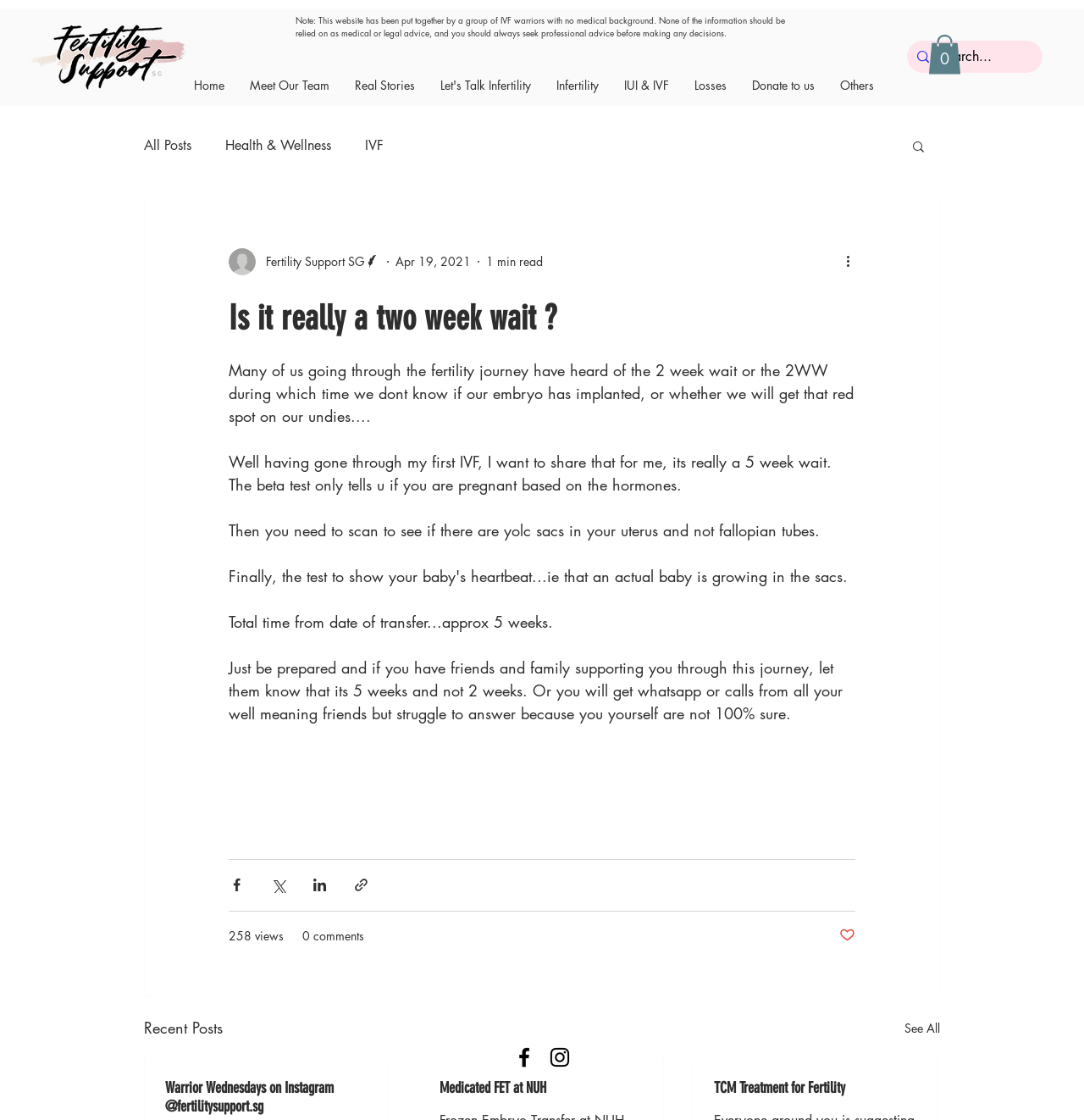What is the name of the website?
Answer with a single word or phrase by referring to the visual content.

FSS